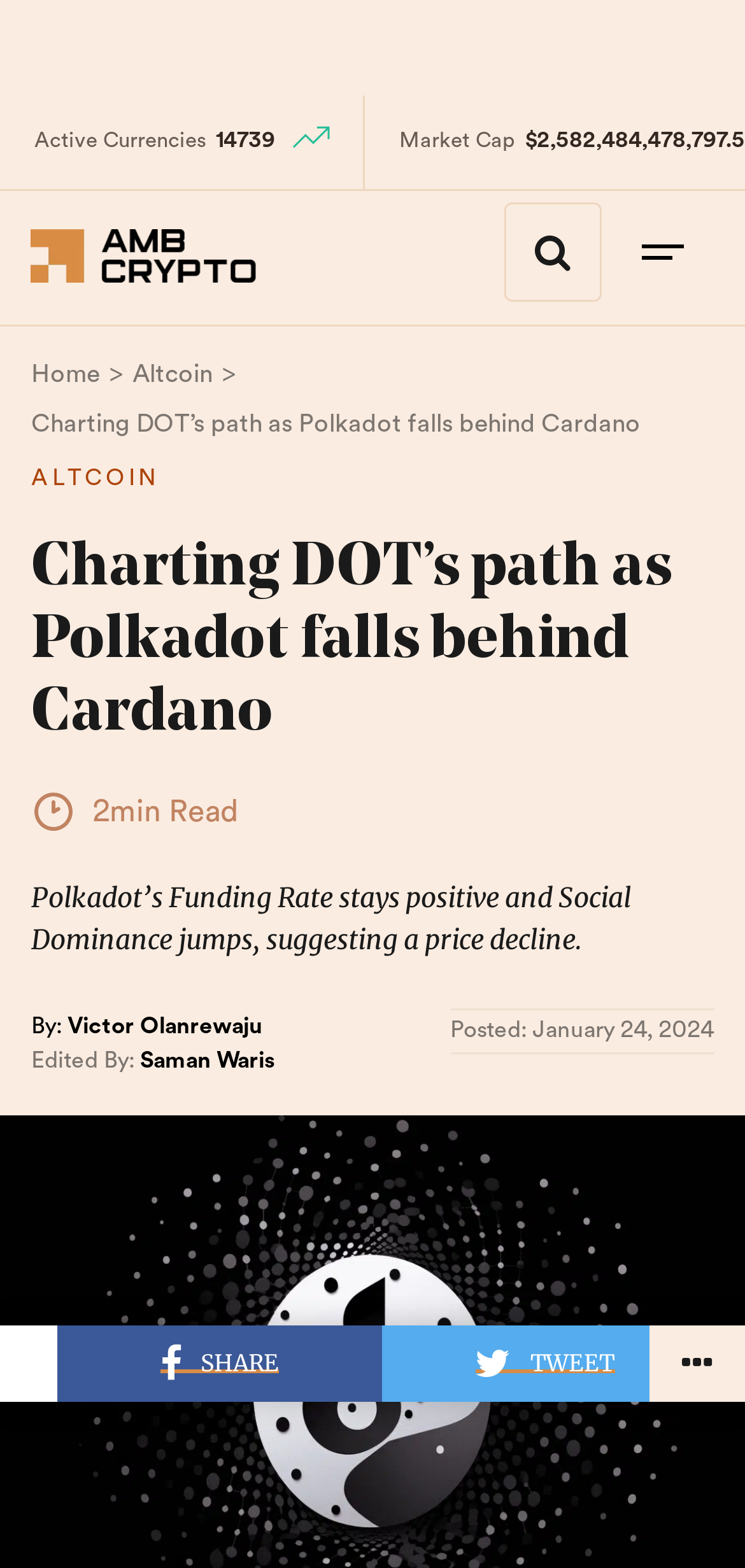Determine the bounding box coordinates of the section I need to click to execute the following instruction: "Click on the Home link". Provide the coordinates as four float numbers between 0 and 1, i.e., [left, top, right, bottom].

[0.042, 0.228, 0.134, 0.248]